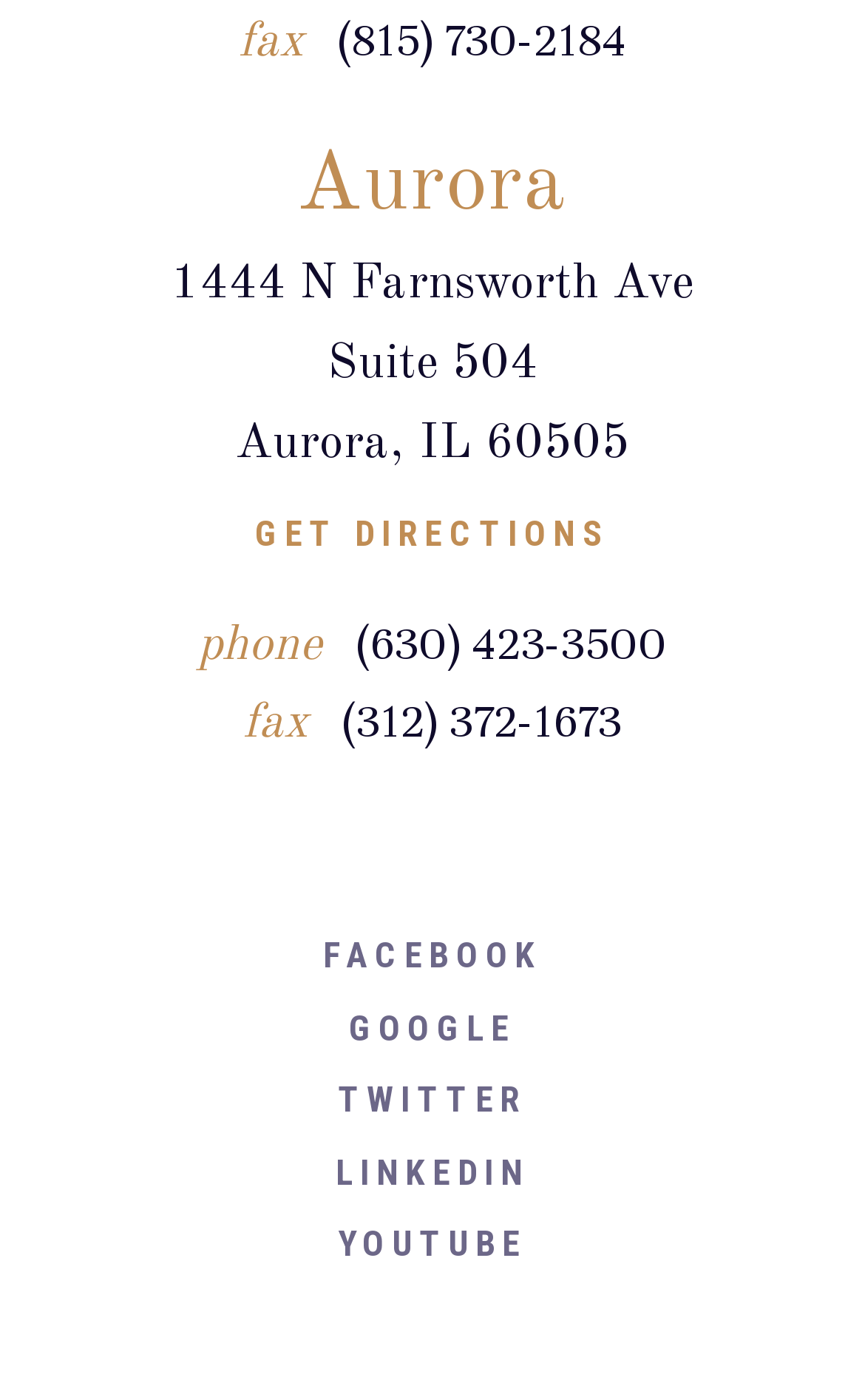Please determine the bounding box coordinates for the element with the description: "fax (815) 730-2184".

[0.197, 0.013, 0.803, 0.048]